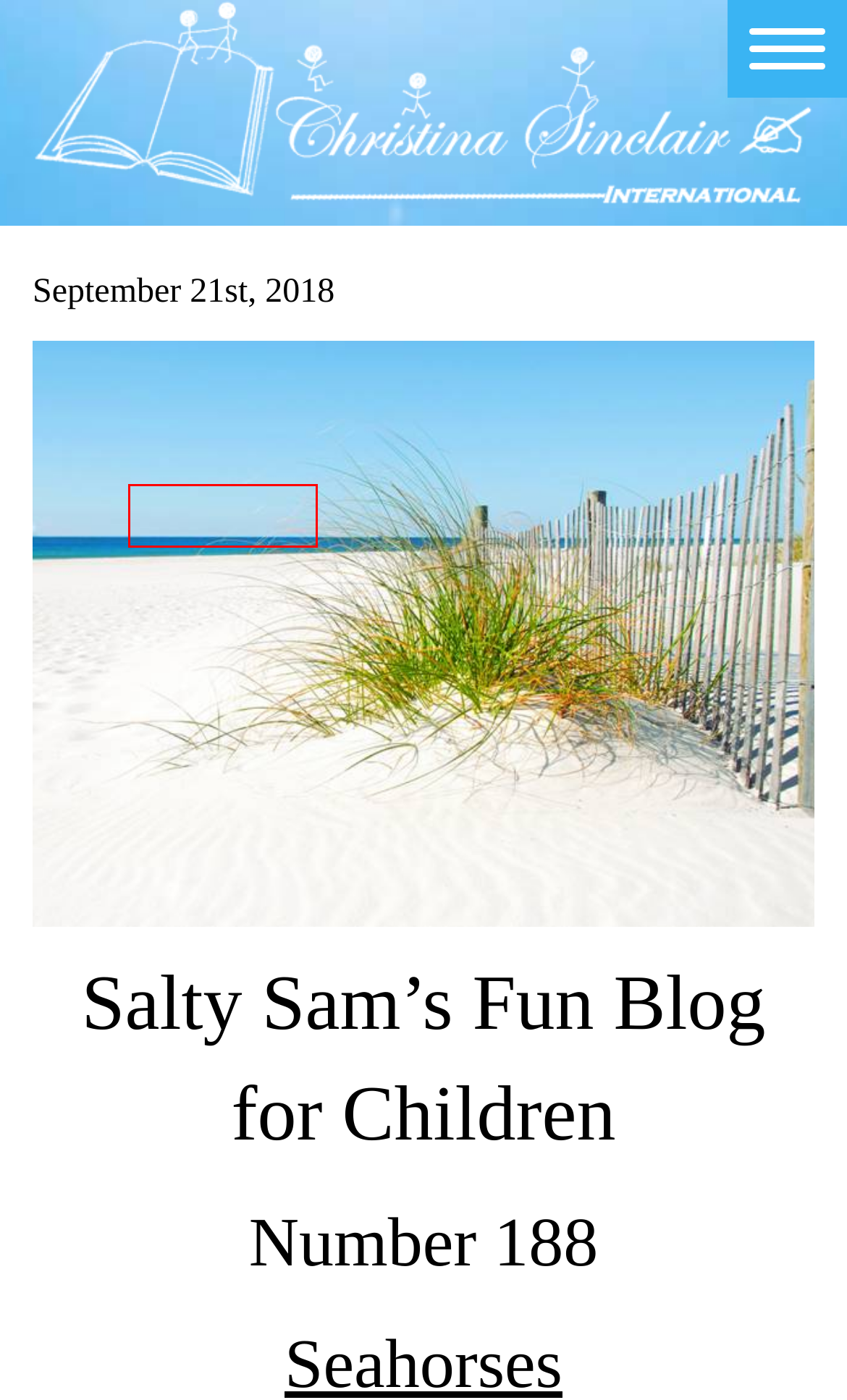Review the webpage screenshot provided, noting the red bounding box around a UI element. Choose the description that best matches the new webpage after clicking the element within the bounding box. The following are the options:
A. Toys - Christina Sinclair: Salty Sam's Fun Blog for Children
B. Blog - Christina Sinclair: Salty Sam's Fun Blog for Children
C. Activities - Christina Sinclair: Salty Sam's Fun Blog for Children
D. 483. Saving Money - Christina Sinclair: Salty Sam's Fun Blog for Children
E. 486. Suitcase Packing - Christina Sinclair: Salty Sam's Fun Blog for Children
F. Salty Sam - Christina Sinclair: Salty Sam's Fun Blog for Children
G. Home - Christina Sinclair: Salty Sam's Fun Blog for Children
H. Projects - Christina Sinclair: Salty Sam's Fun Blog for Children

C